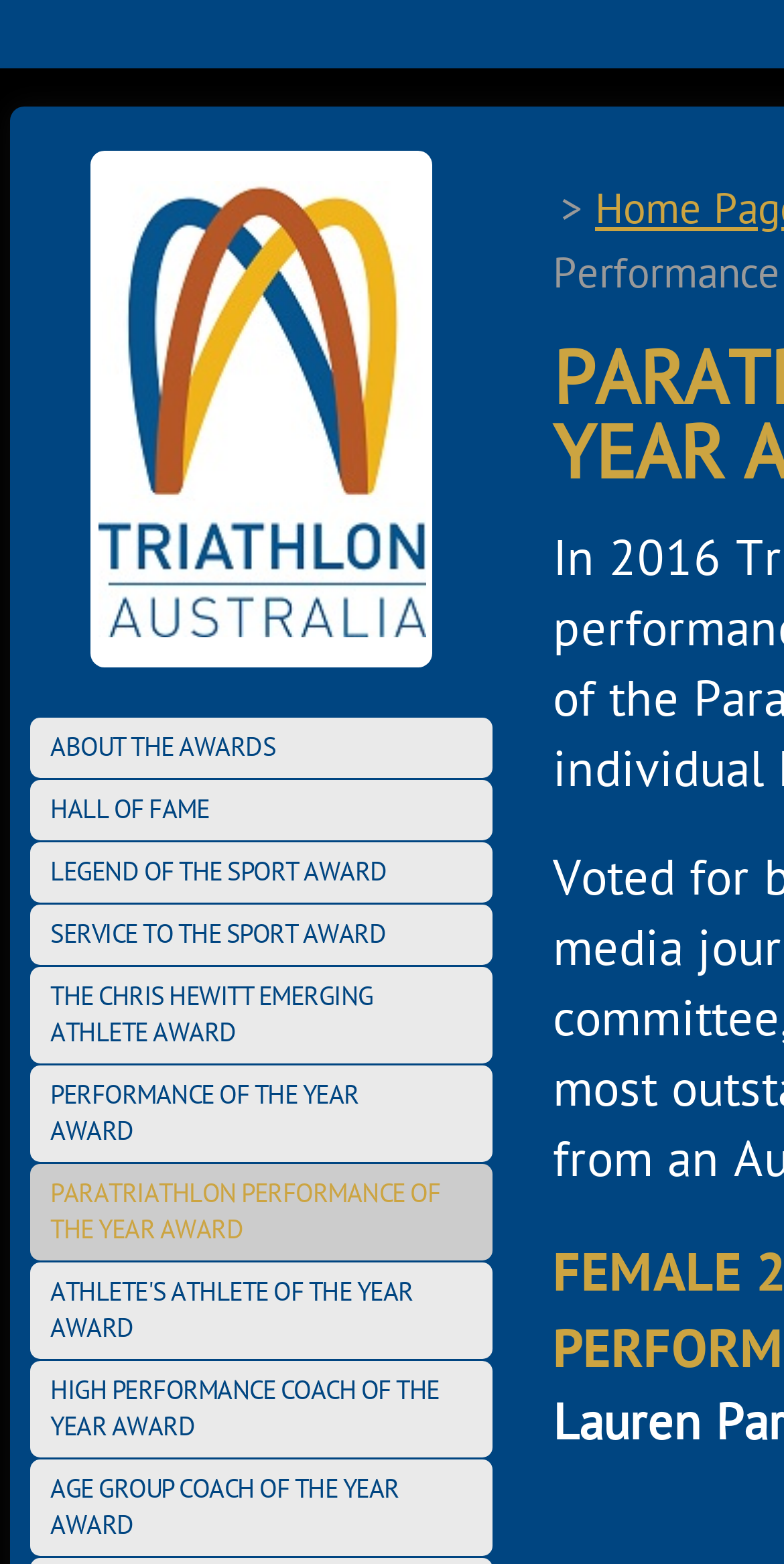Please find the bounding box coordinates of the section that needs to be clicked to achieve this instruction: "Read about the ATHLETE'S ATHLETE OF THE YEAR AWARD".

[0.038, 0.807, 0.628, 0.869]